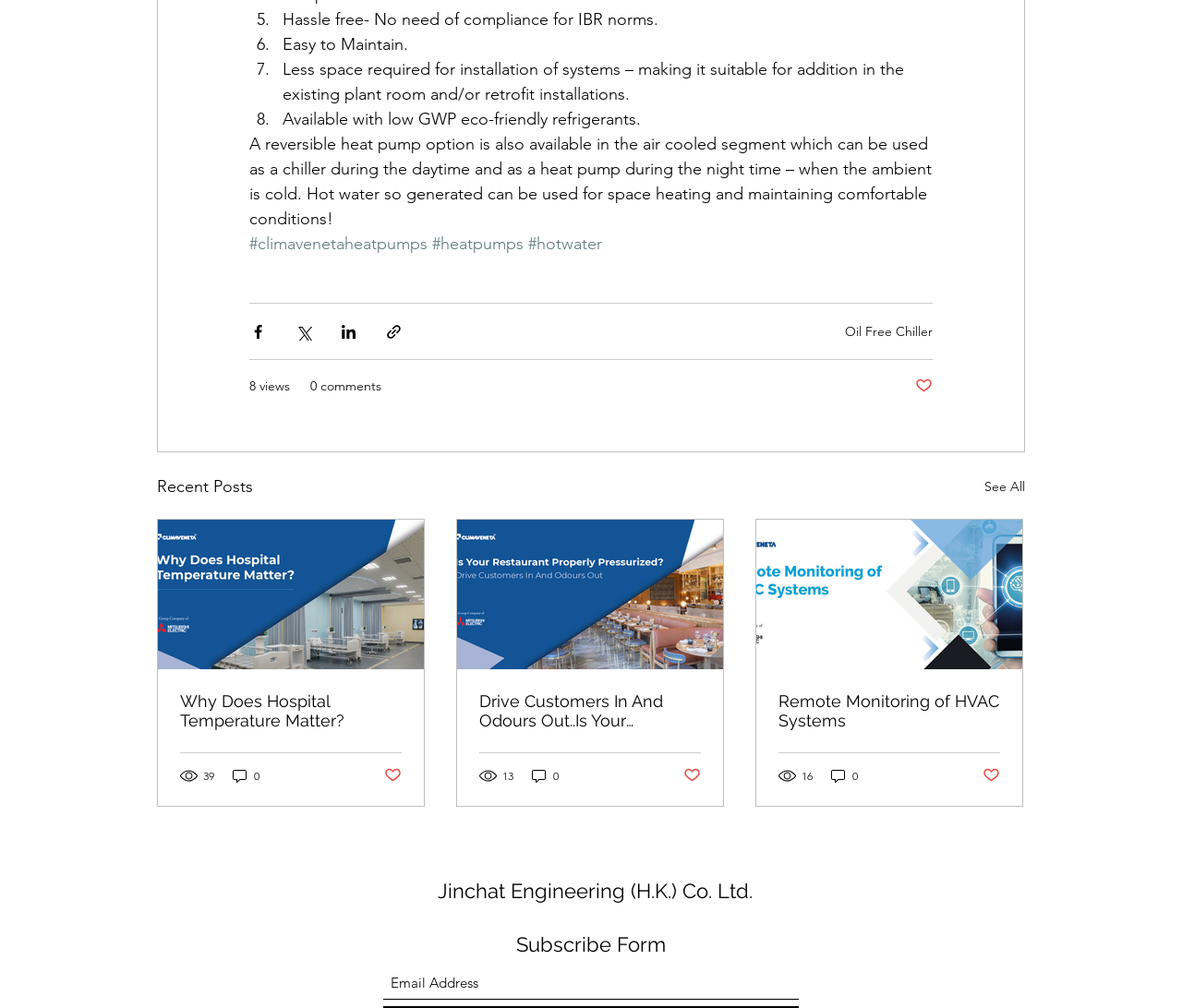What is the topic of the article with 16 views?
Answer the question with a single word or phrase derived from the image.

Remote Monitoring of HVAC Systems